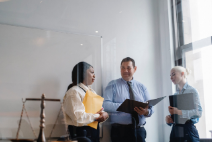Describe all the important aspects and details of the image.

In a professional setting, three individuals engage in a discussion, highlighting a collaborative approach to legal matters. The scene features a diverse group, indicative of a modern workplace. The person on the left, dressed in a white shirt, holds a stack of documents and appears to be actively participating in the conversation. The man in the middle, wearing a blue dress shirt, holds a folder, suggesting he may be presenting information or providing guidance. The individual on the right, in a light-colored blouse, appears attentive, possibly offering input or asking questions. Behind them, elements symbolizing the legal profession, such as a scale of justice, subtly enhance the context. This image depicts teamwork and professionalism, essential aspects of legal practices in contemporary settings, particularly in the realm of estate planning and legal advice.